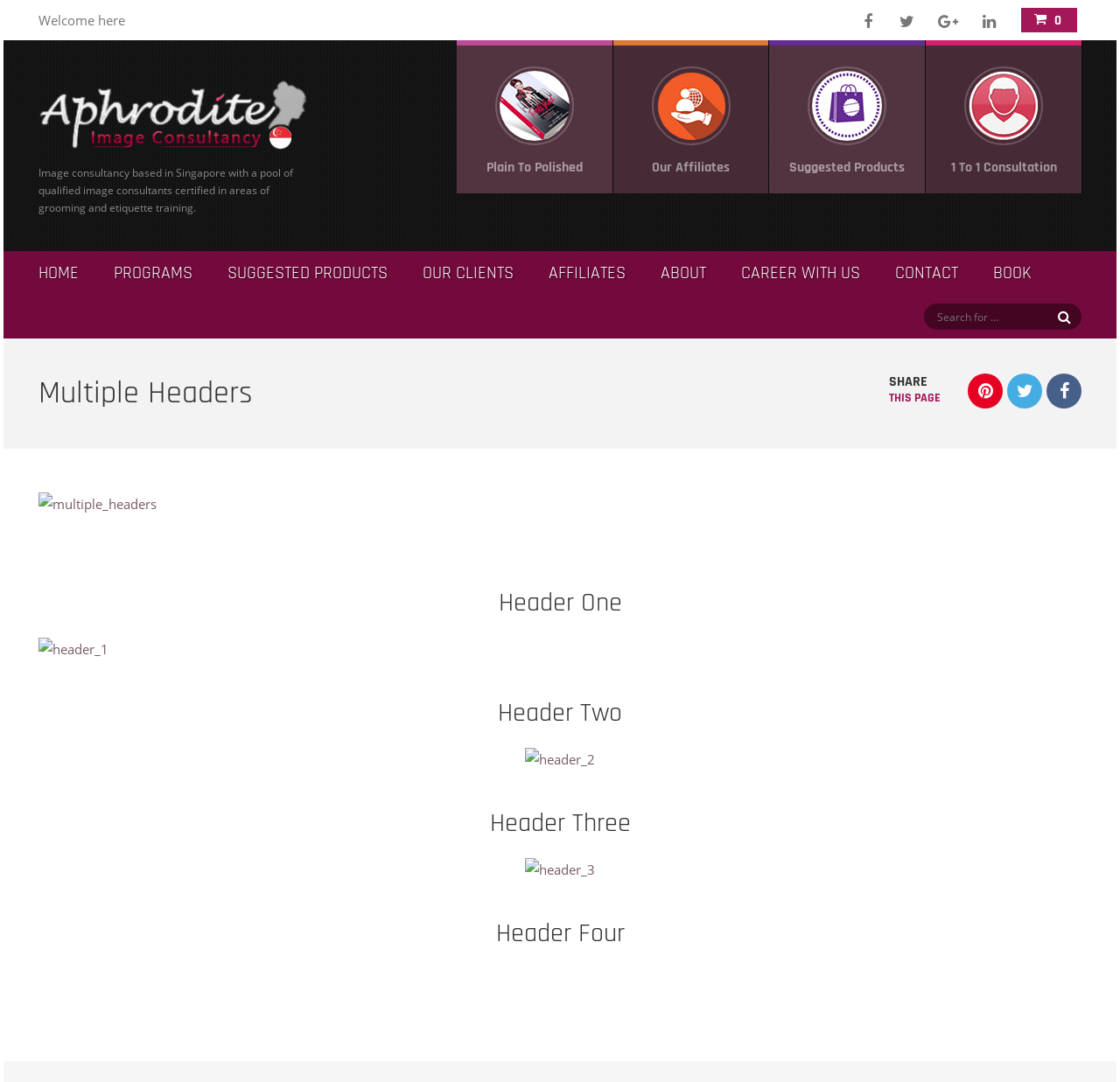Please determine the bounding box coordinates of the area that needs to be clicked to complete this task: 'Click the Empowering Champions link'. The coordinates must be four float numbers between 0 and 1, formatted as [left, top, right, bottom].

[0.841, 0.305, 0.997, 0.336]